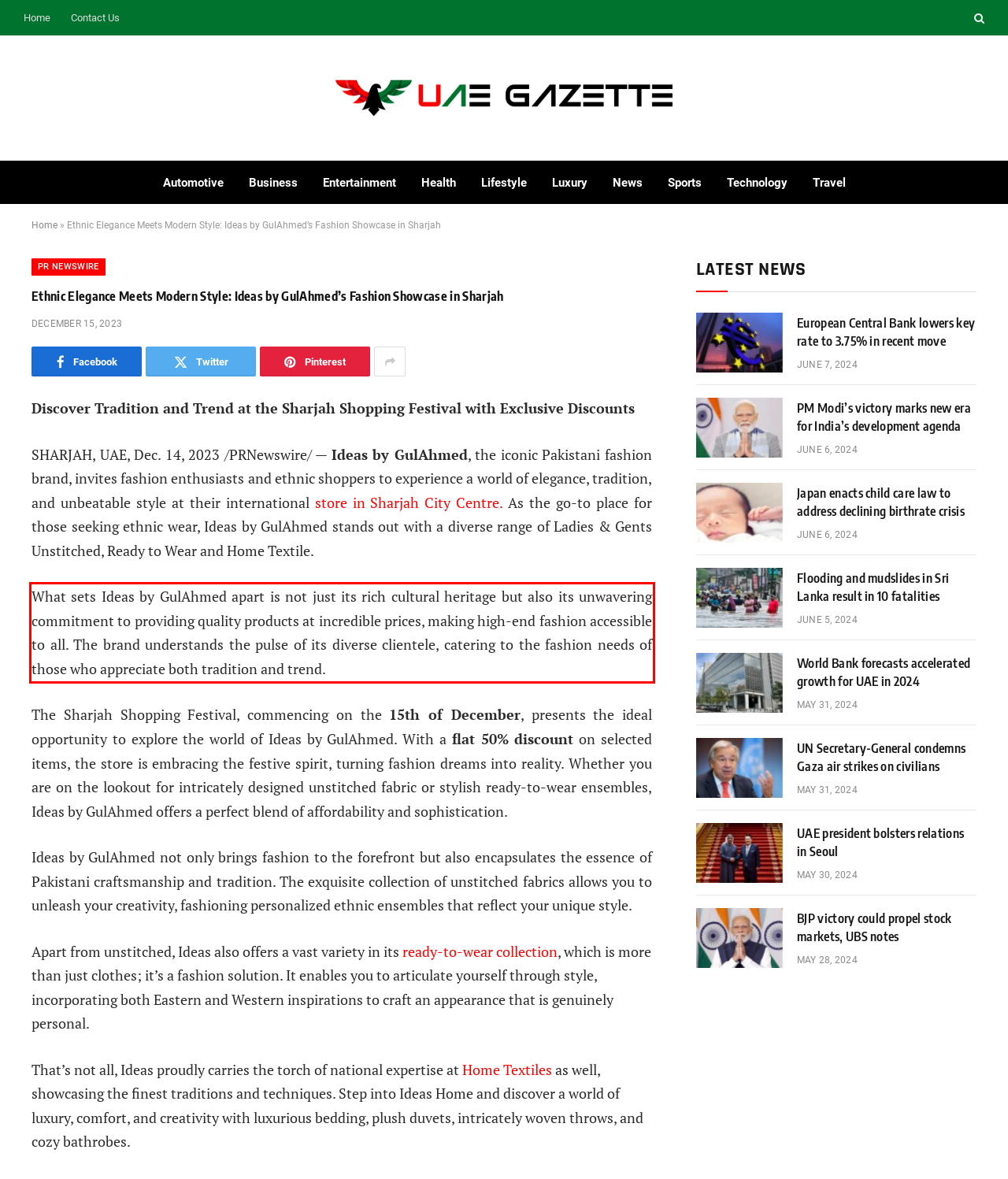Please identify and extract the text content from the UI element encased in a red bounding box on the provided webpage screenshot.

What sets Ideas by GulAhmed apart is not just its rich cultural heritage but also its unwavering commitment to providing quality products at incredible prices, making high-end fashion accessible to all. The brand understands the pulse of its diverse clientele, catering to the fashion needs of those who appreciate both tradition and trend.